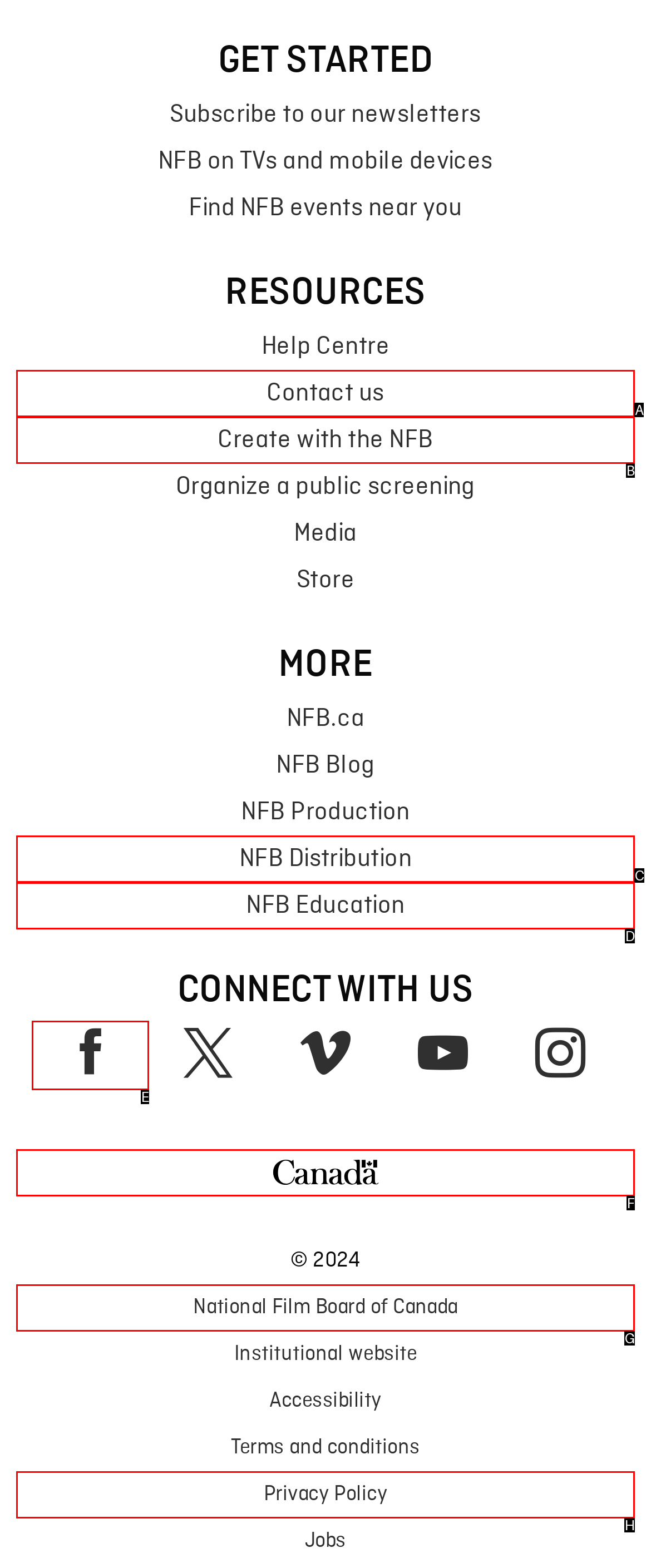Identify the HTML element to click to execute this task: Follow NFB on Facebook Respond with the letter corresponding to the proper option.

E